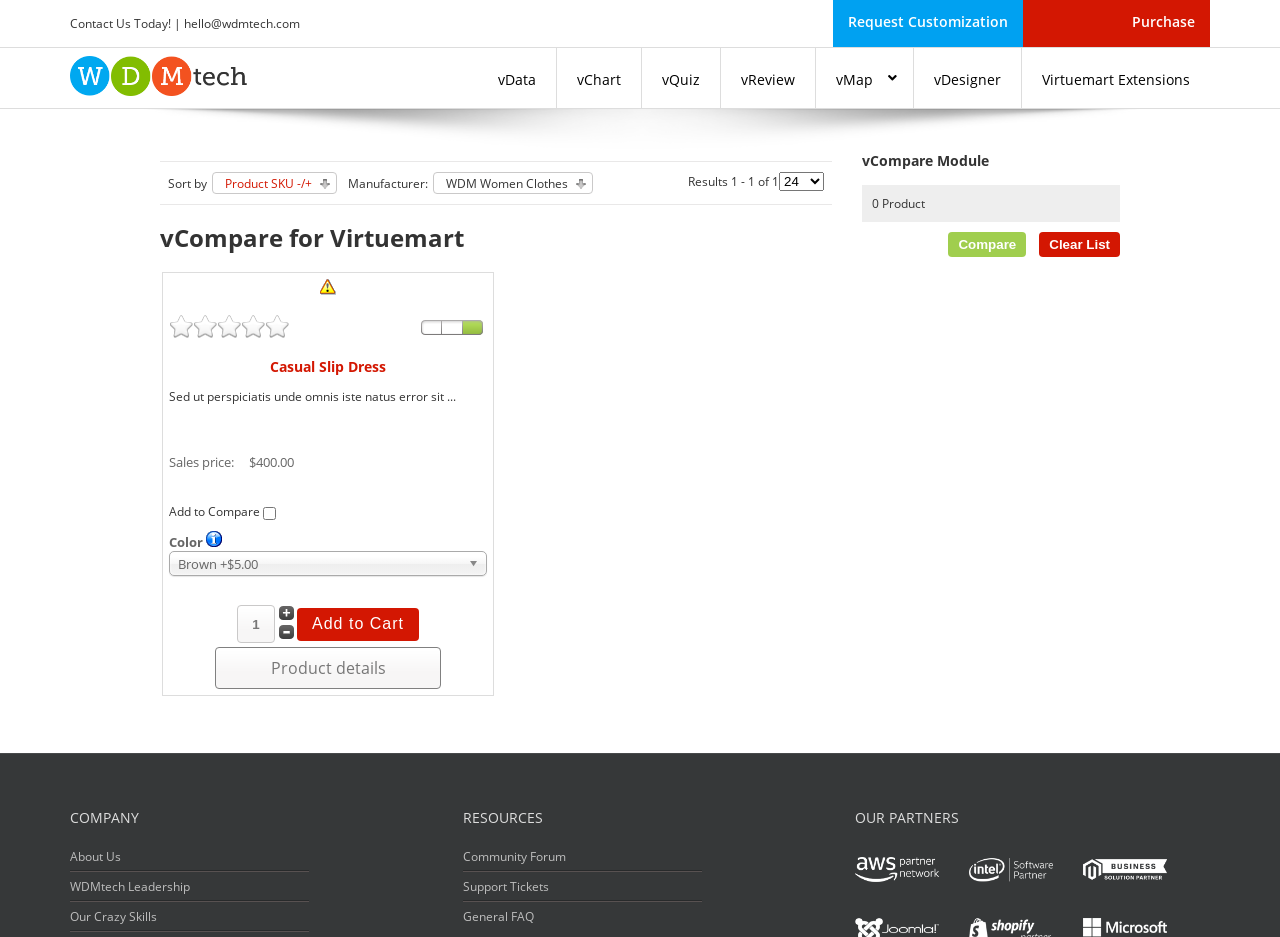Pinpoint the bounding box coordinates for the area that should be clicked to perform the following instruction: "Compare products".

[0.733, 0.252, 0.802, 0.27]